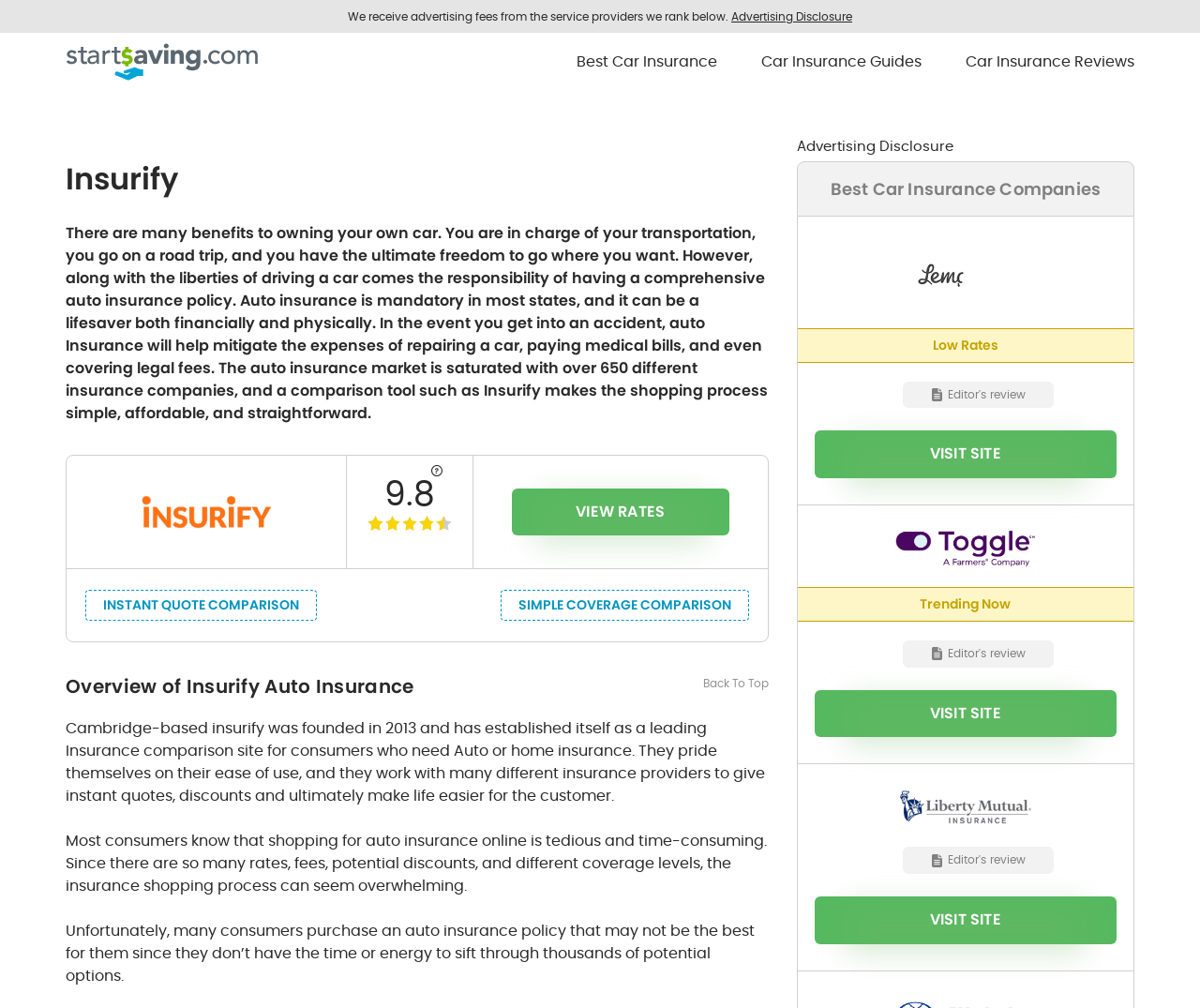Identify the bounding box for the UI element described as: "Back To Top ↑". The coordinates should be four float numbers between 0 and 1, i.e., [left, top, right, bottom].

[0.586, 0.67, 0.64, 0.686]